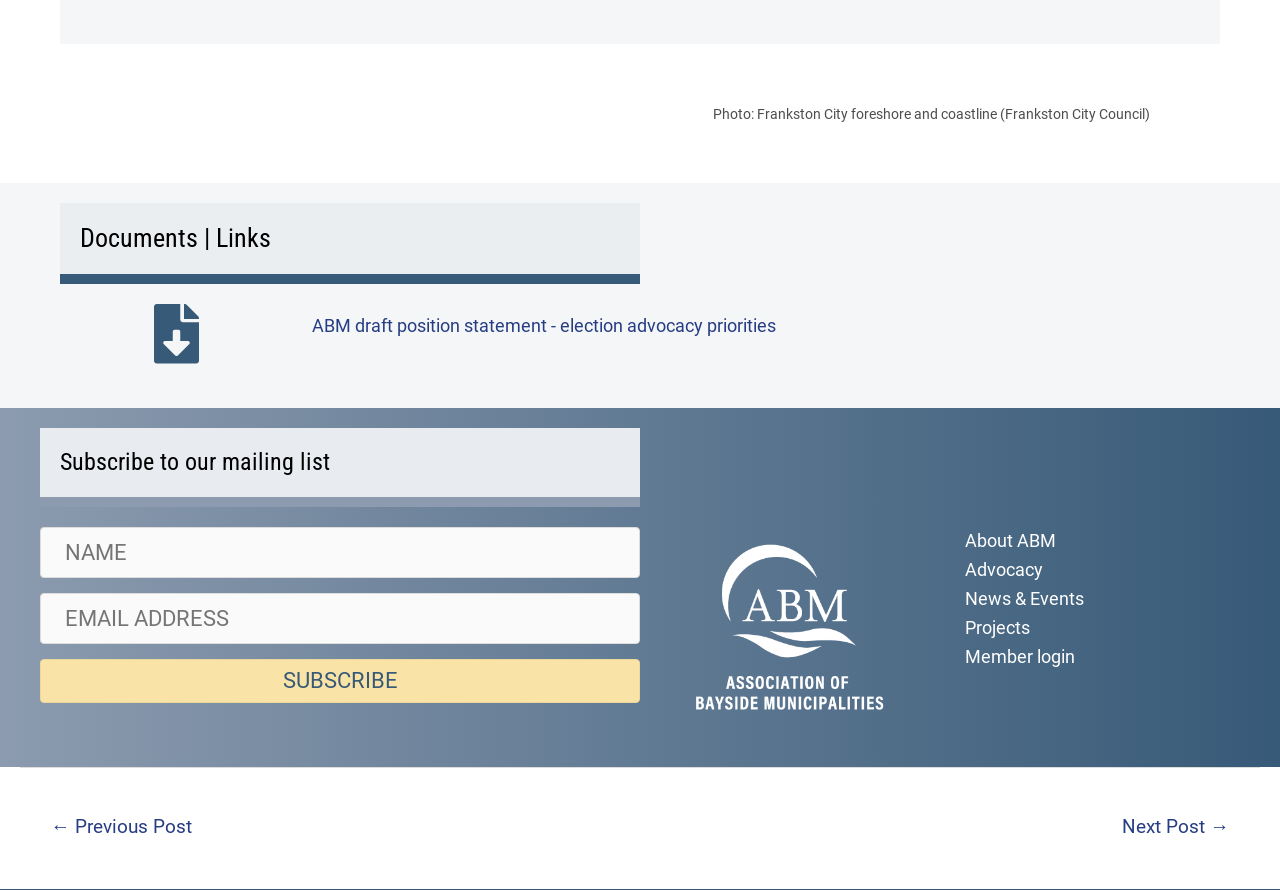Please find the bounding box coordinates of the clickable region needed to complete the following instruction: "View the ABM draft position statement". The bounding box coordinates must consist of four float numbers between 0 and 1, i.e., [left, top, right, bottom].

[0.244, 0.354, 0.606, 0.378]